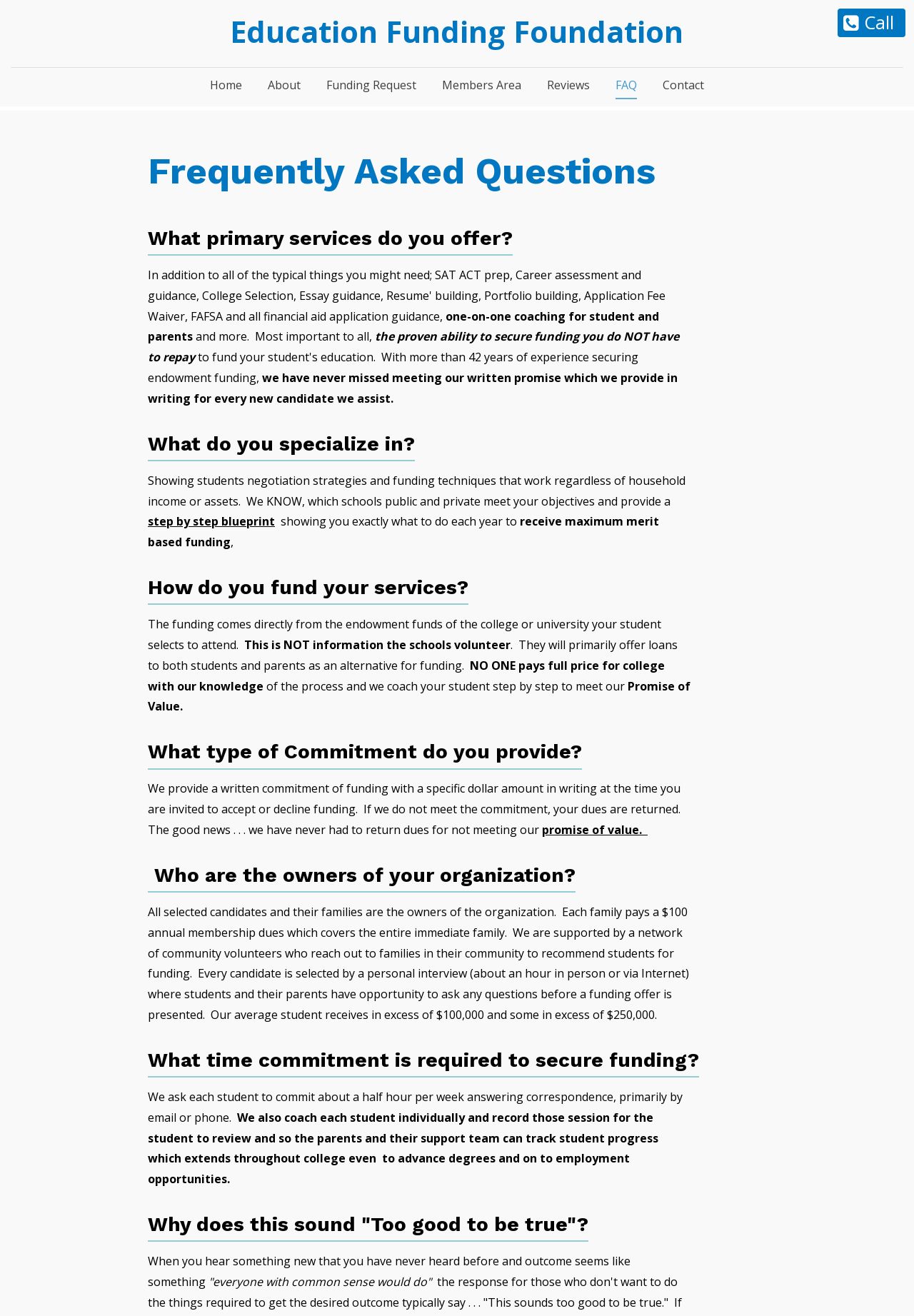Please specify the bounding box coordinates of the region to click in order to perform the following instruction: "Go to Home".

[0.217, 0.054, 0.277, 0.075]